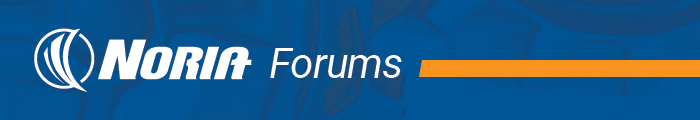Detail every significant feature and component of the image.

The image features the header for the Noria Forums, showcasing a vibrant blue background with the word "NORIA" prominently displayed in white, accompanied by "Forums" in a matching style. This design sets a professional tone, aimed at engaging users interested in lubrication and oil analysis discussions. The layout suggests a community-focused platform dedicated to sharing knowledge and resources related to industrial lubrication and maintenance.